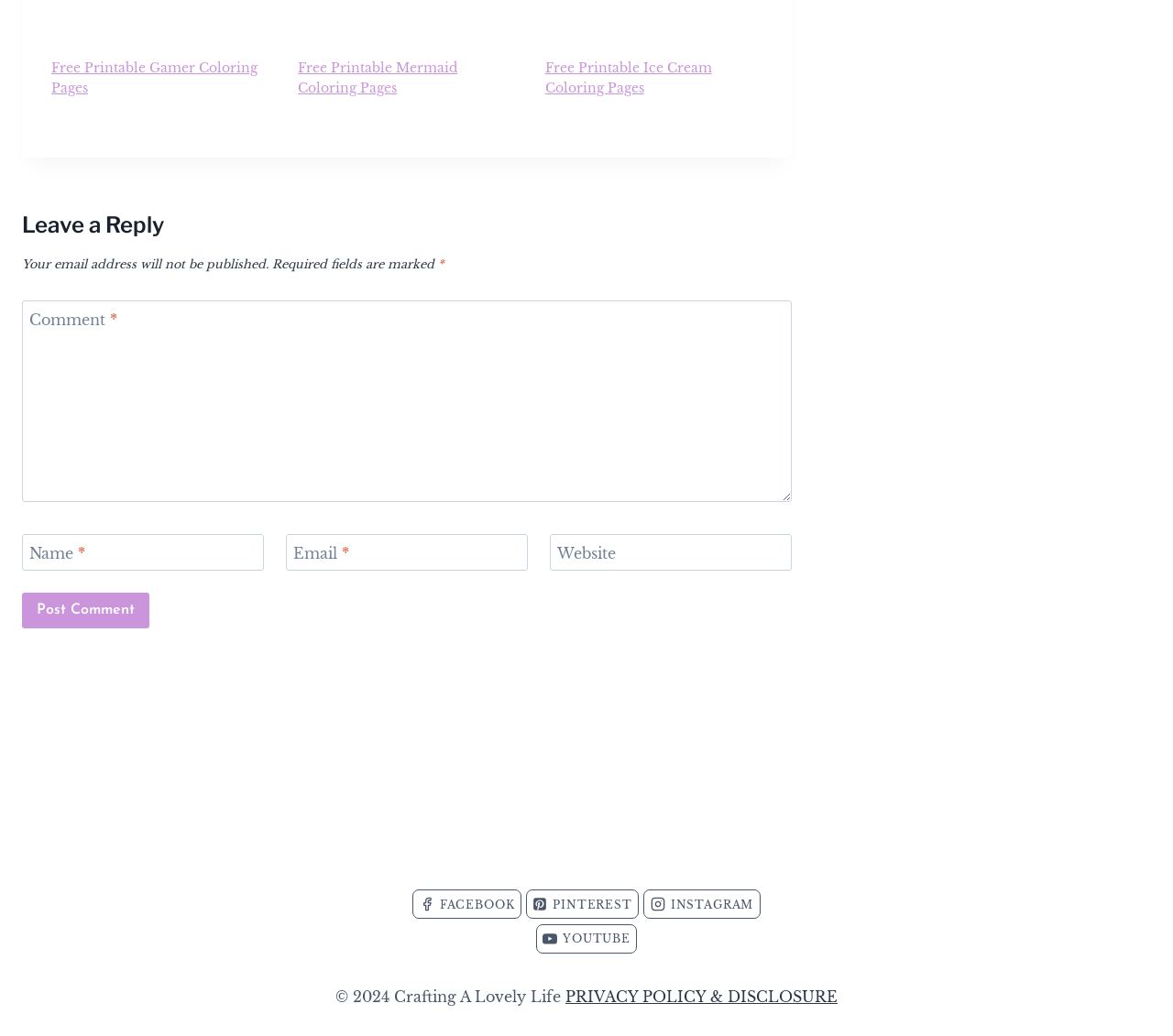What is the purpose of the 'Website' textbox? Observe the screenshot and provide a one-word or short phrase answer.

Optional